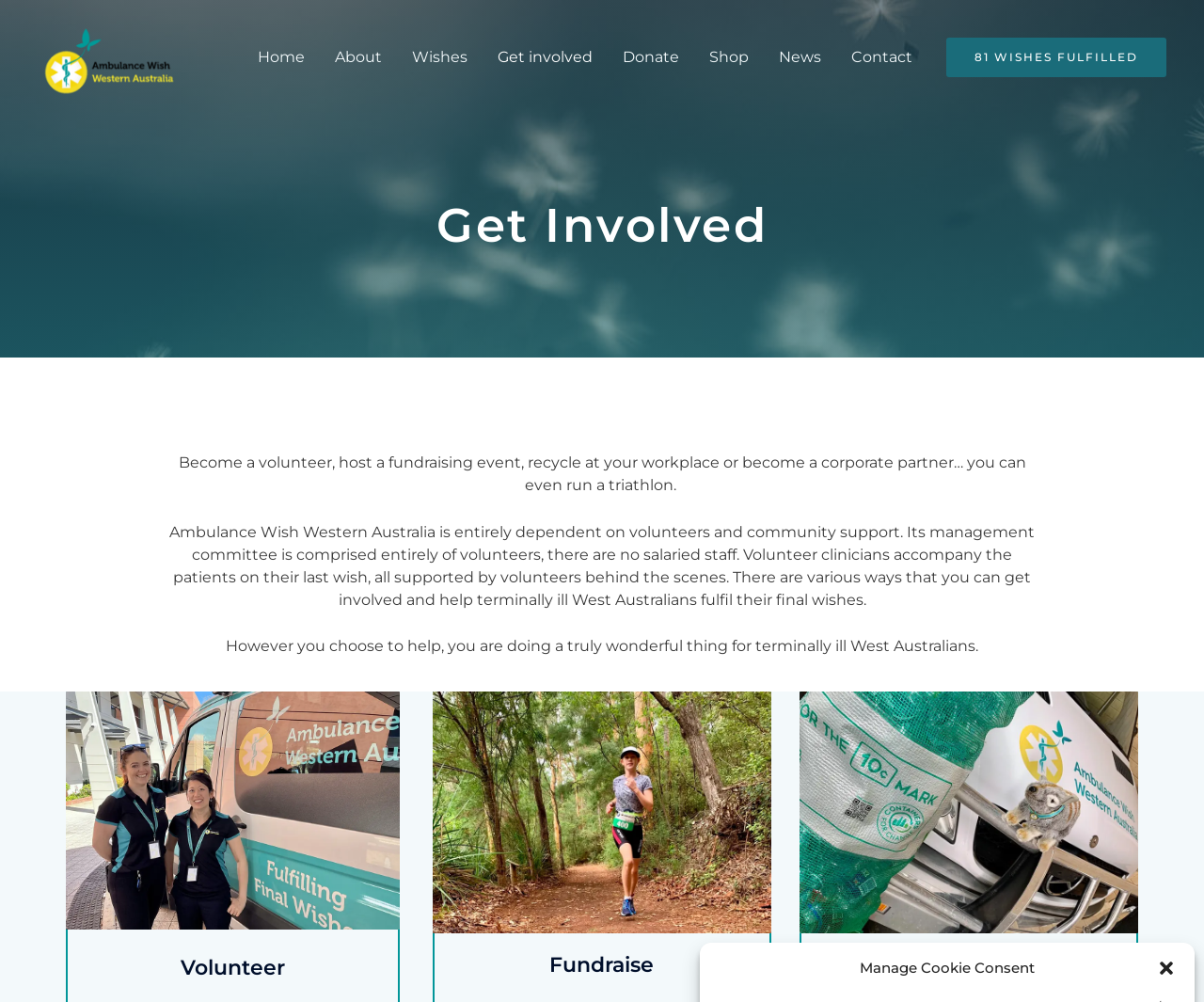What is the name of the organization?
Could you please answer the question thoroughly and with as much detail as possible?

I determined the answer by looking at the logo element, which has a corresponding link with the text 'Logo'. This suggests that the logo is related to the organization, and the text 'Get involved - Ambulance Wish Western Australia' in the root element further supports this conclusion.